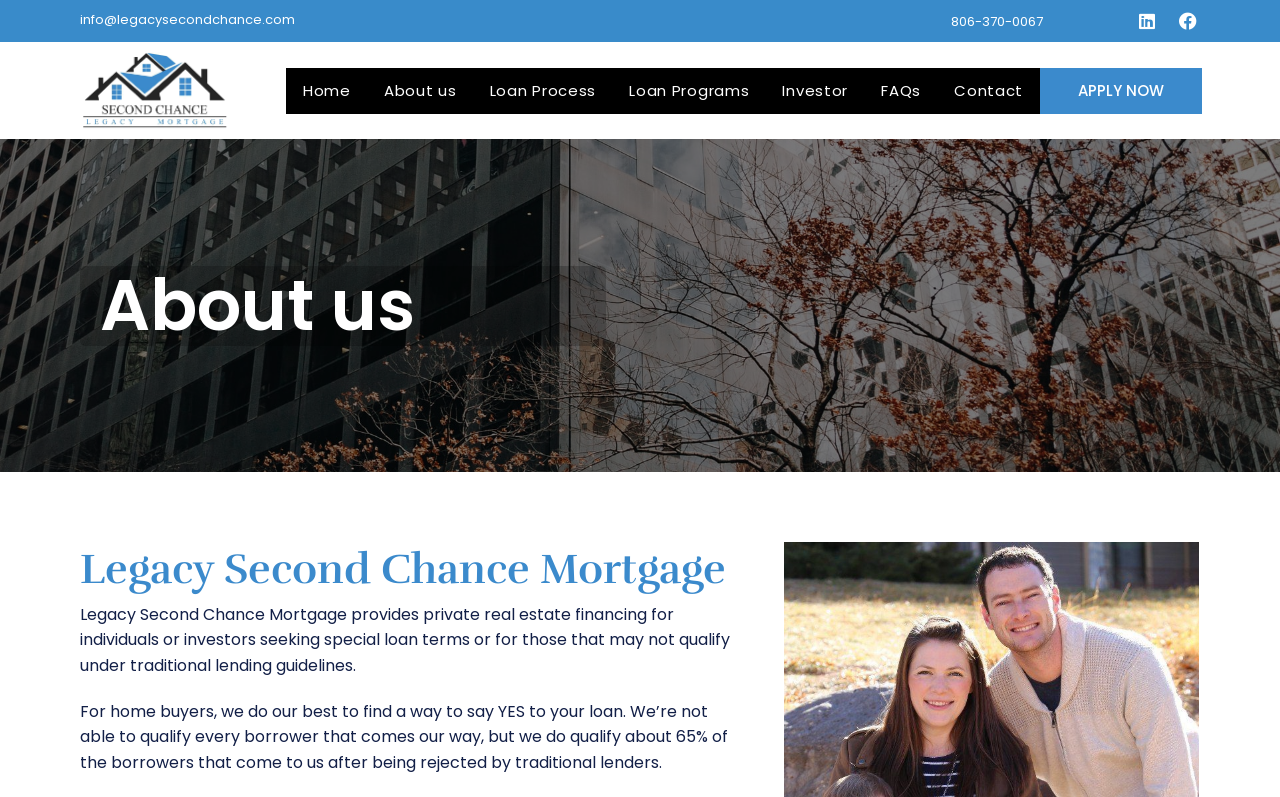Please specify the bounding box coordinates of the element that should be clicked to execute the given instruction: 'Call the company'. Ensure the coordinates are four float numbers between 0 and 1, expressed as [left, top, right, bottom].

[0.743, 0.014, 0.815, 0.038]